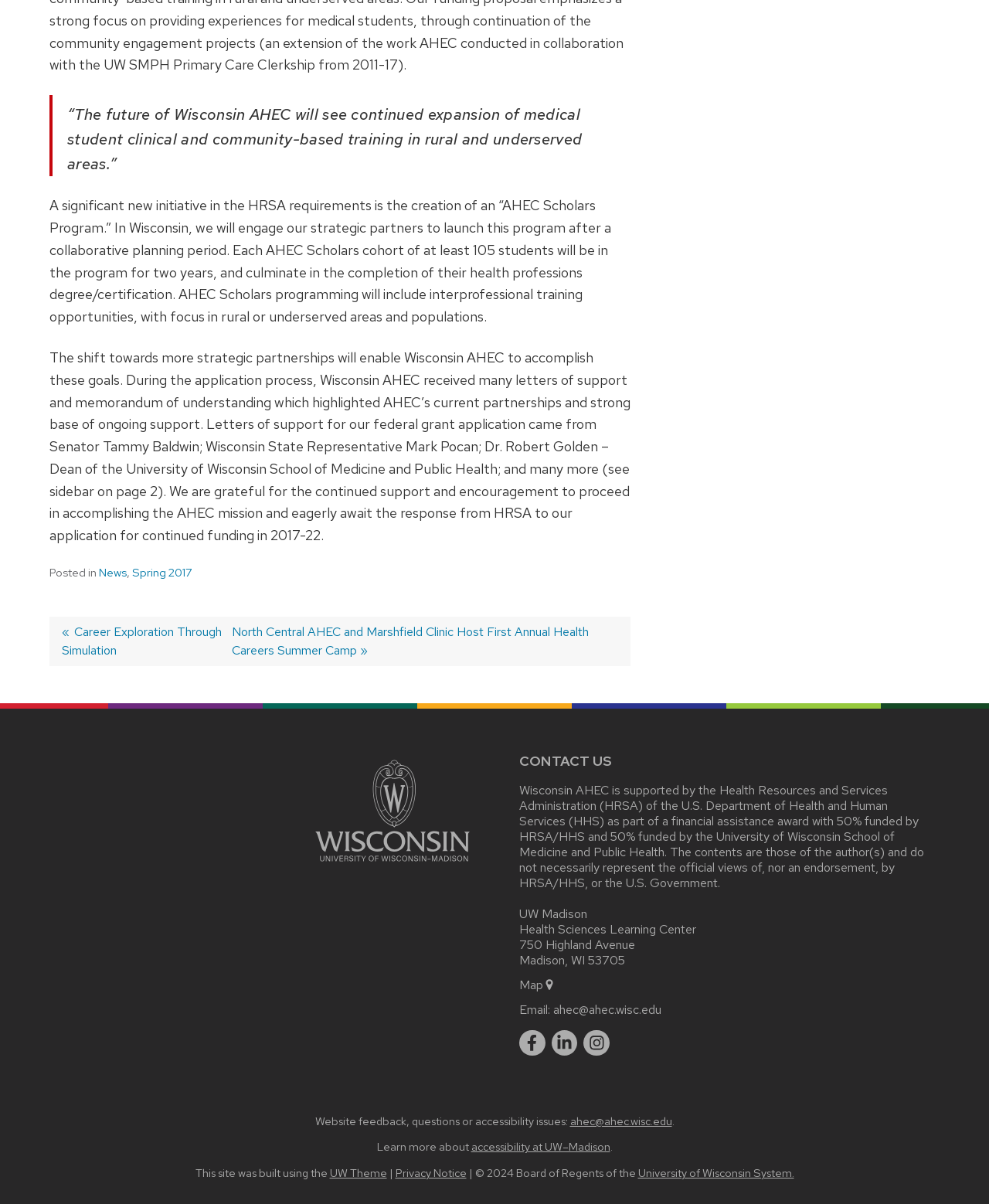Locate the UI element described by Privacy Notice and provide its bounding box coordinates. Use the format (top-left x, top-left y, bottom-right x, bottom-right y) with all values as floating point numbers between 0 and 1.

[0.4, 0.968, 0.471, 0.98]